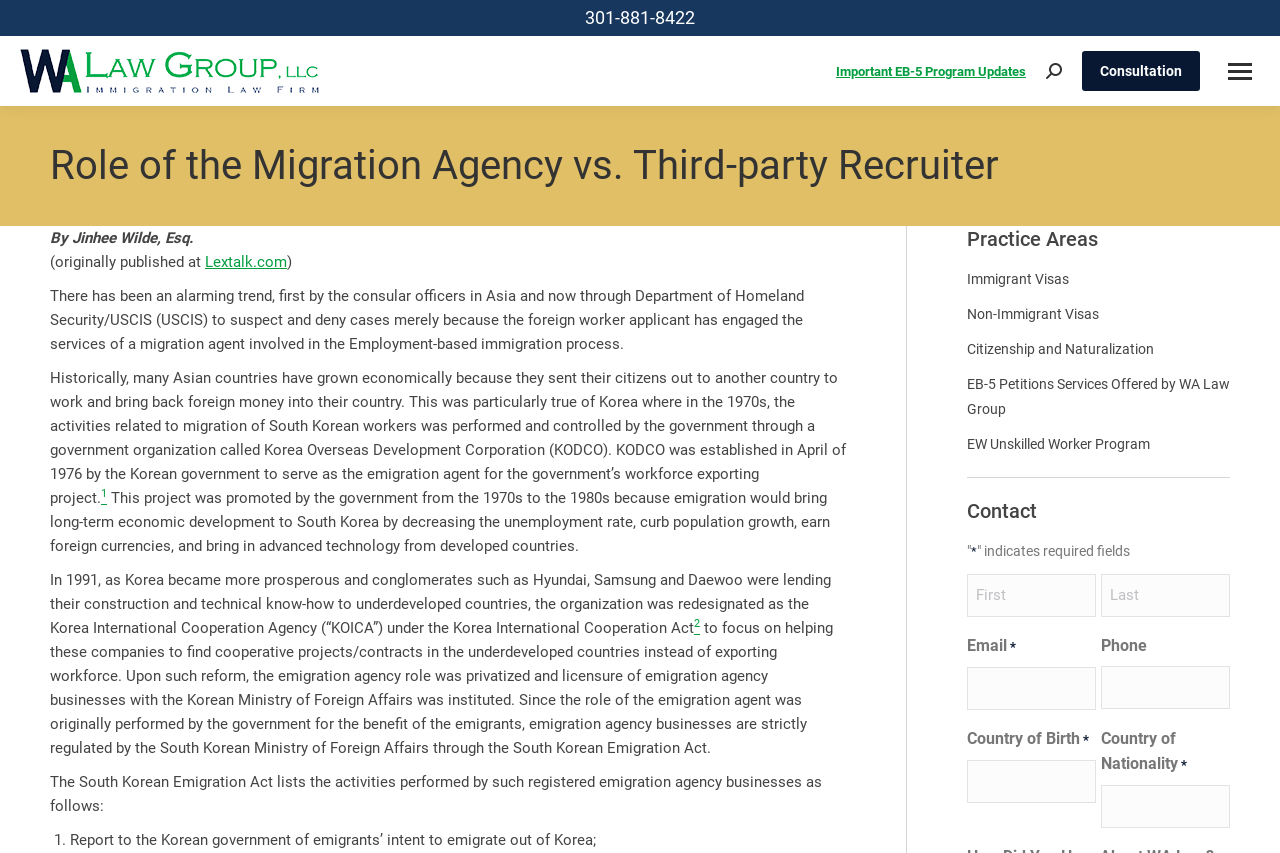Determine the bounding box coordinates for the area that should be clicked to carry out the following instruction: "Click on the consultation link".

[0.845, 0.06, 0.938, 0.107]